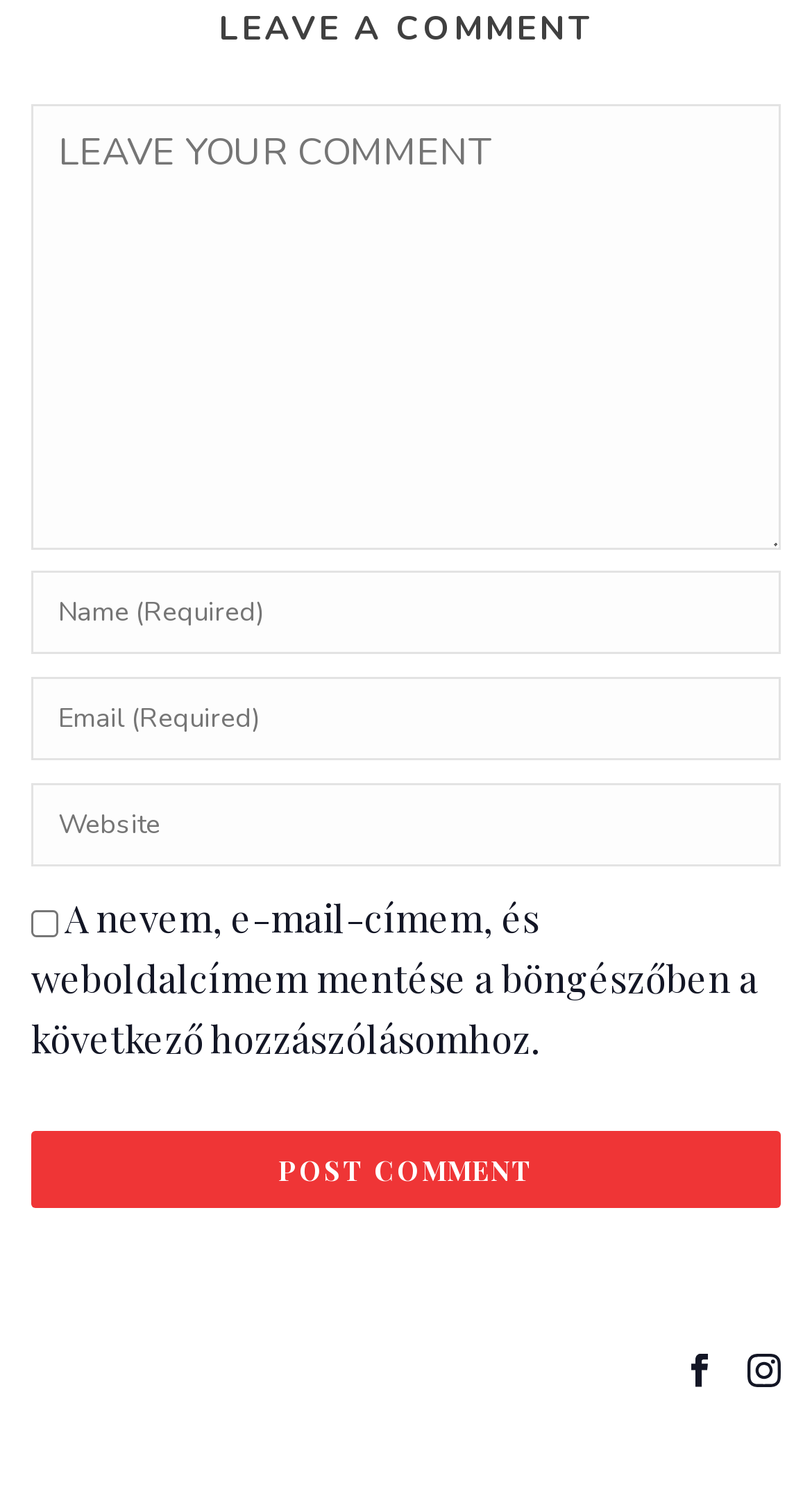Determine the bounding box coordinates of the clickable region to carry out the instruction: "submit your comment".

[0.038, 0.762, 0.962, 0.814]